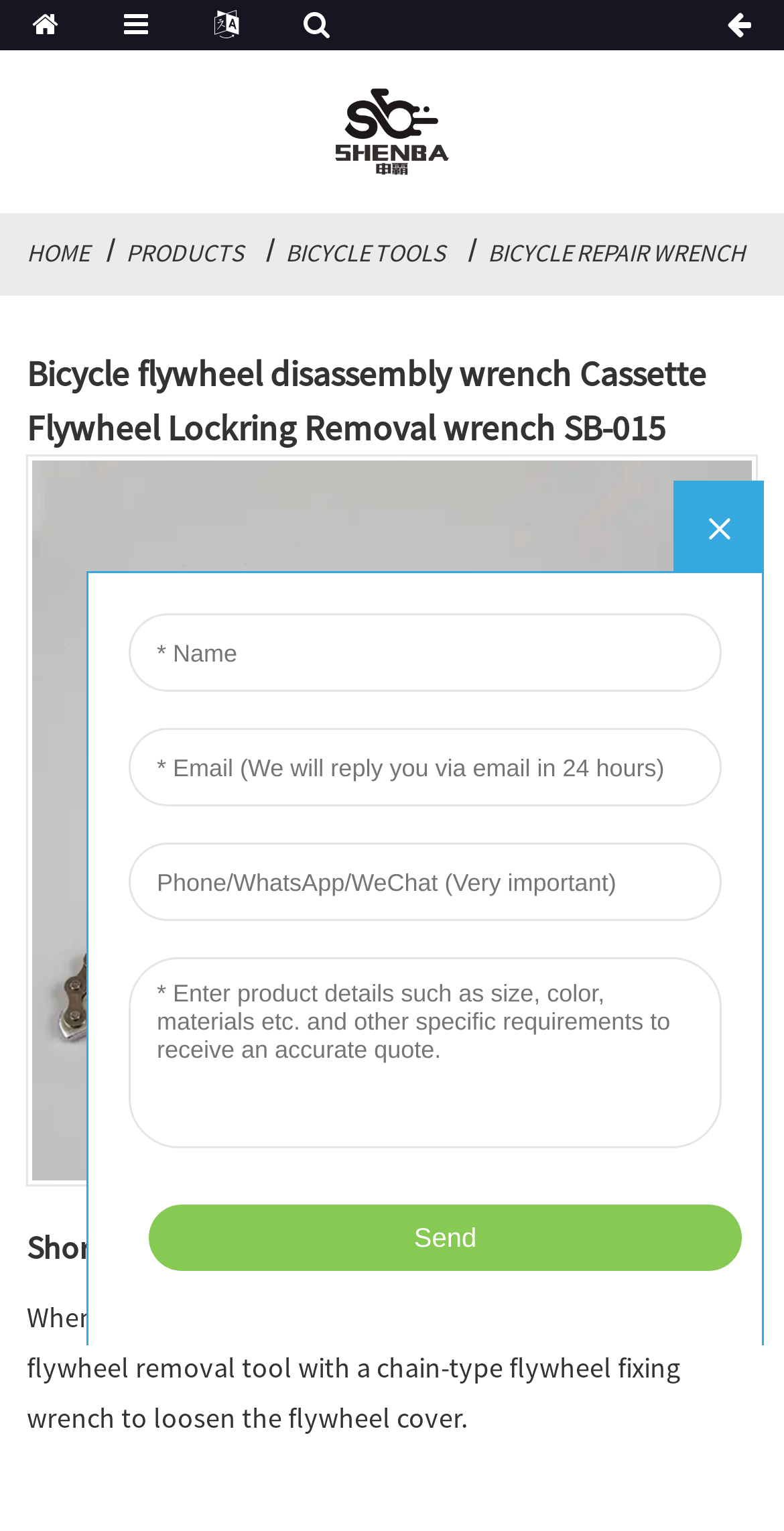What is the purpose of the product?
Answer the question with detailed information derived from the image.

The purpose of the product can be inferred from the feature description 'Repair Bicycle' which is mentioned in the meta description and also implied by the product name and description.